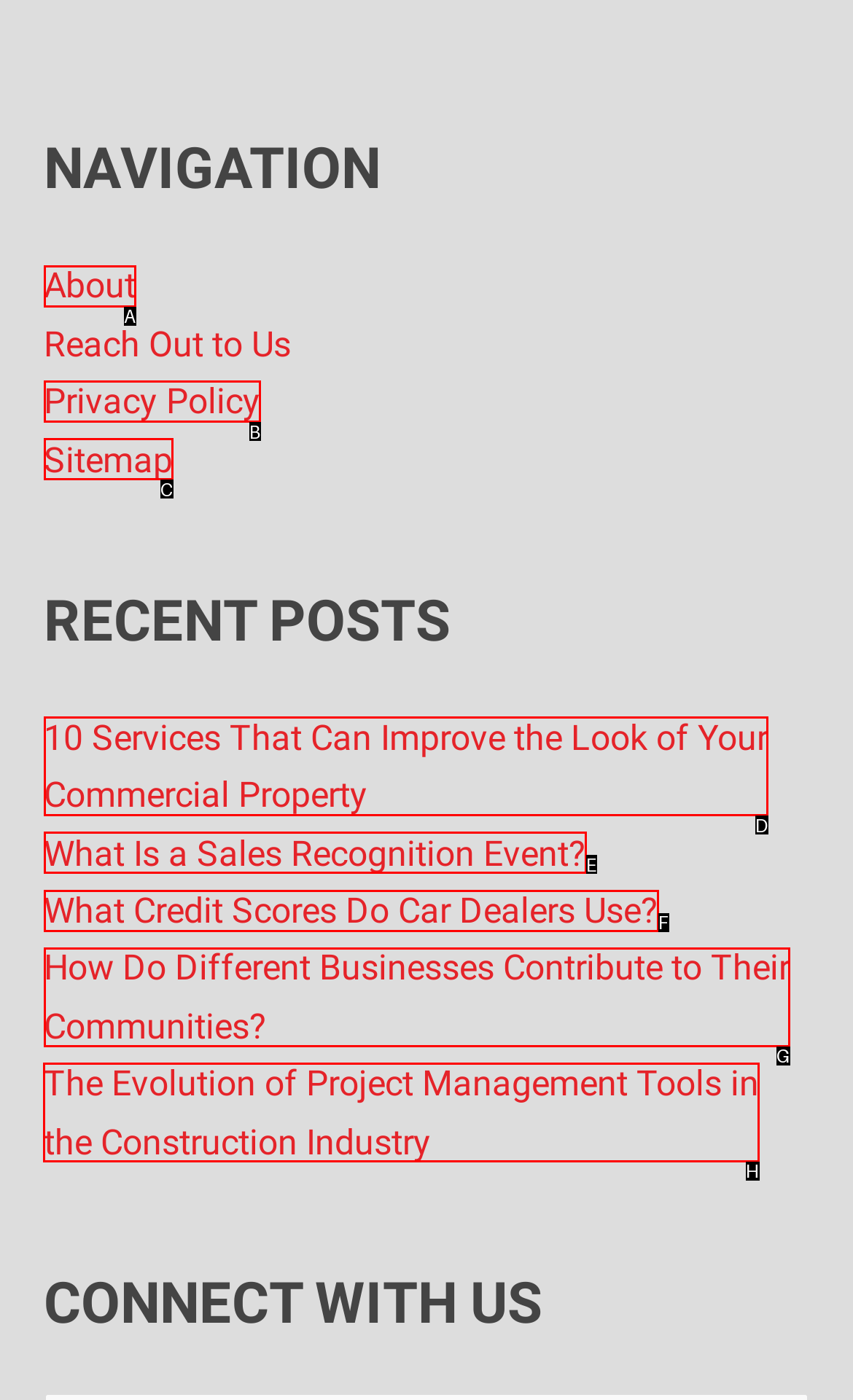Look at the highlighted elements in the screenshot and tell me which letter corresponds to the task: Explore The Evolution of Project Management Tools in the Construction Industry.

H